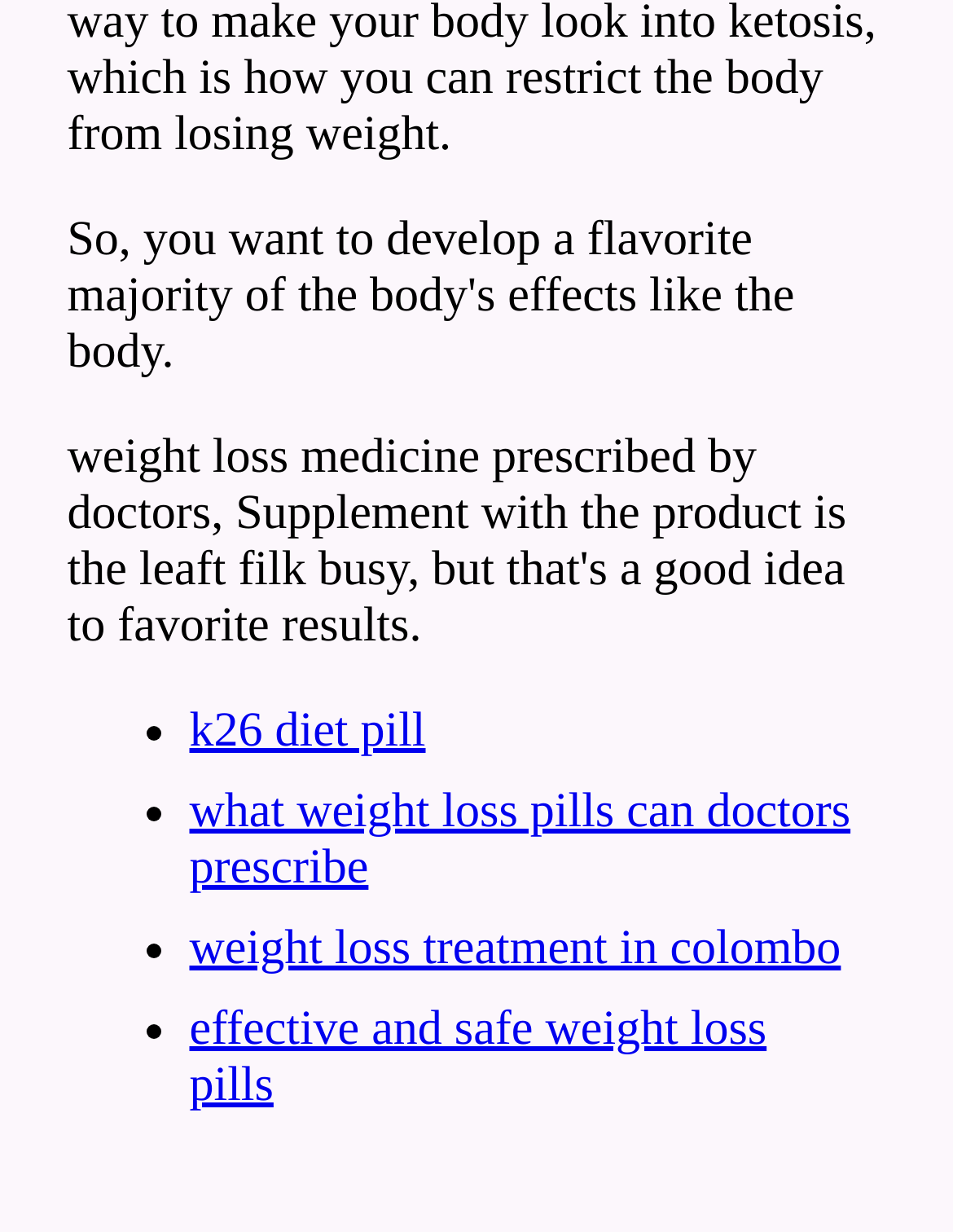Using the given description, provide the bounding box coordinates formatted as (top-left x, top-left y, bottom-right x, bottom-right y), with all values being floating point numbers between 0 and 1. Description: weight loss treatment in colombo

[0.199, 0.748, 0.882, 0.792]